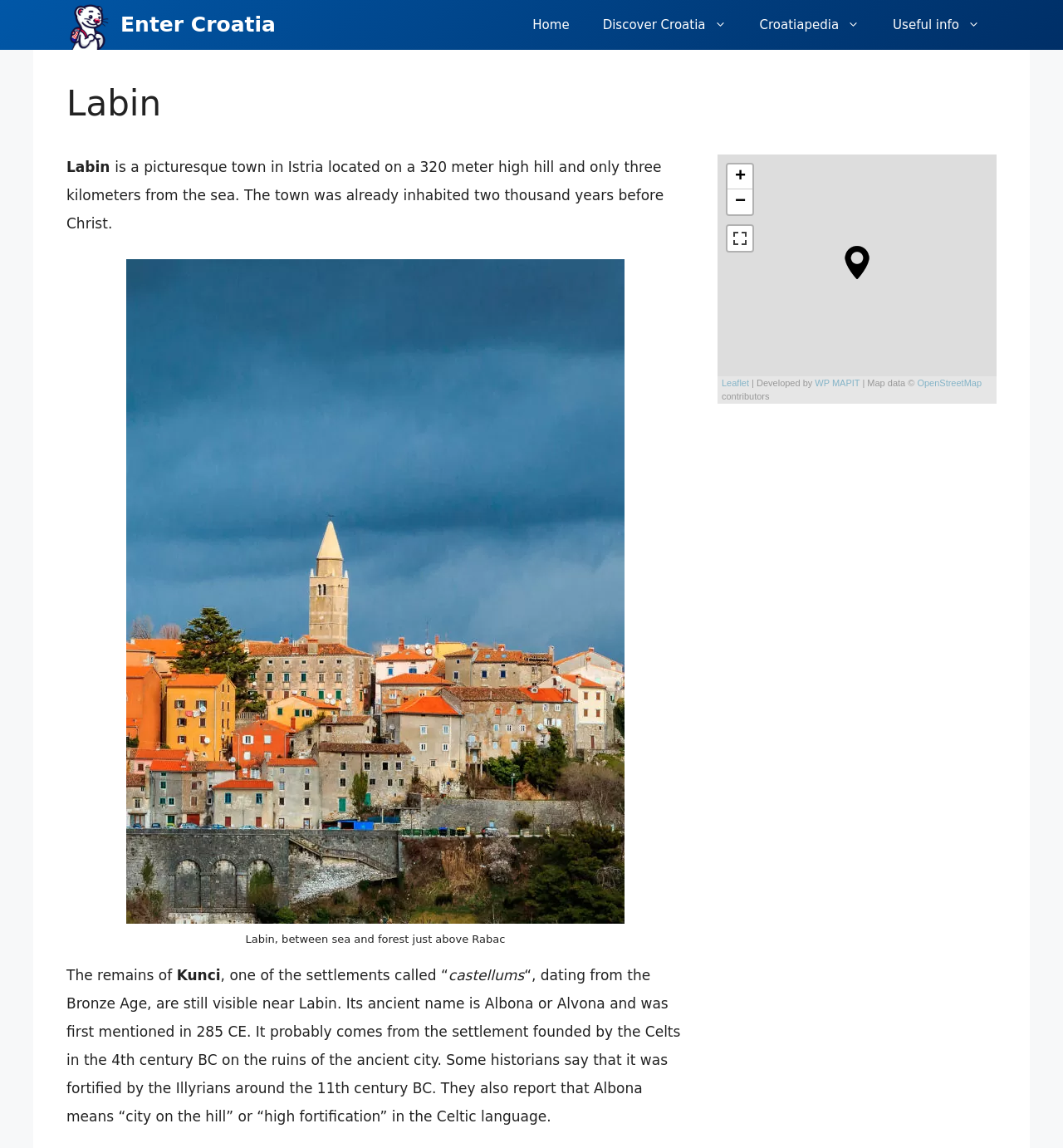Please find the bounding box coordinates of the element that must be clicked to perform the given instruction: "Read more about 'Croatiapedia'". The coordinates should be four float numbers from 0 to 1, i.e., [left, top, right, bottom].

[0.699, 0.0, 0.824, 0.043]